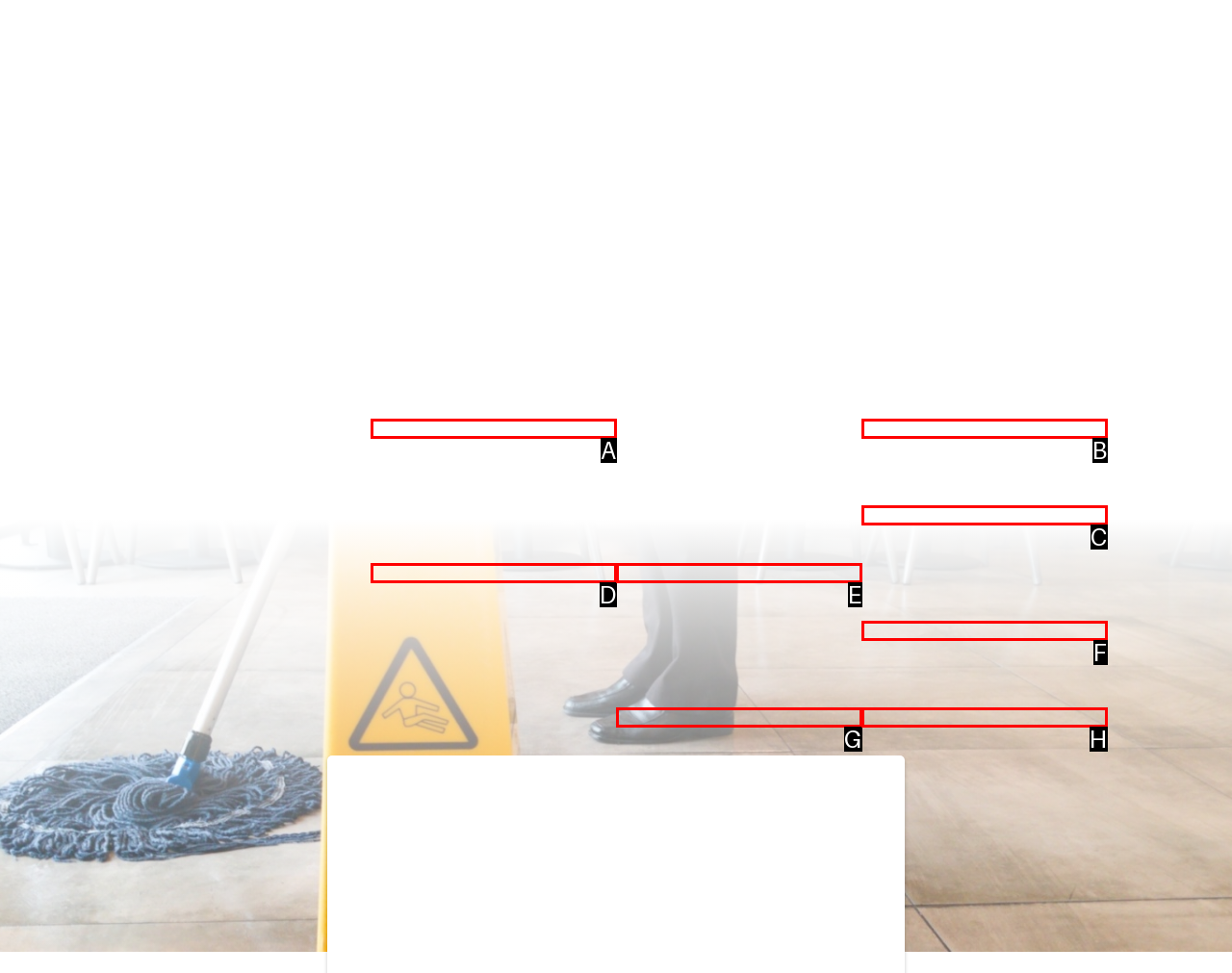From the given choices, indicate the option that best matches: Shoreditch Cleaners
State the letter of the chosen option directly.

E